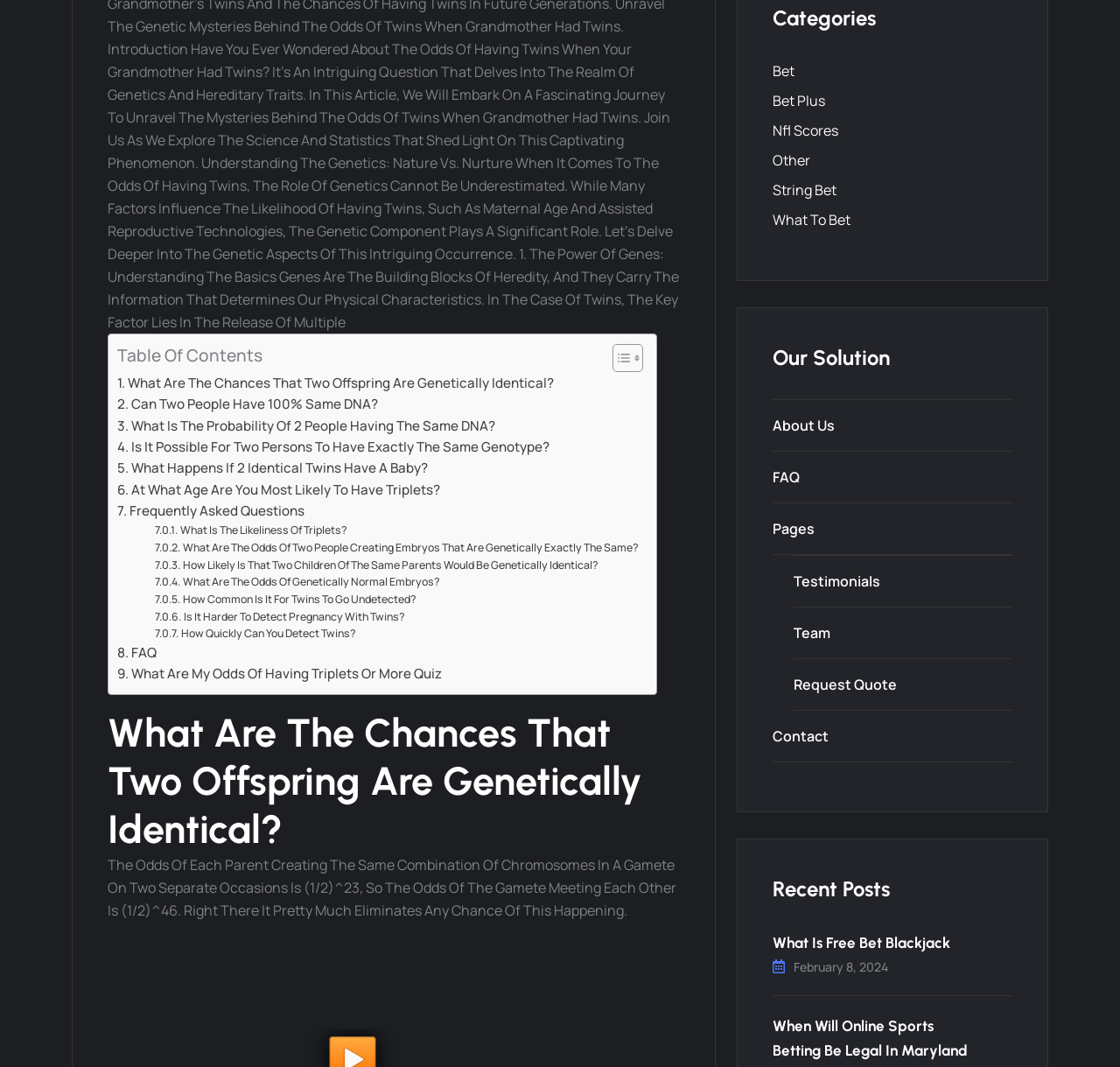How many headings are there on the webpage?
Look at the image and respond with a one-word or short phrase answer.

5